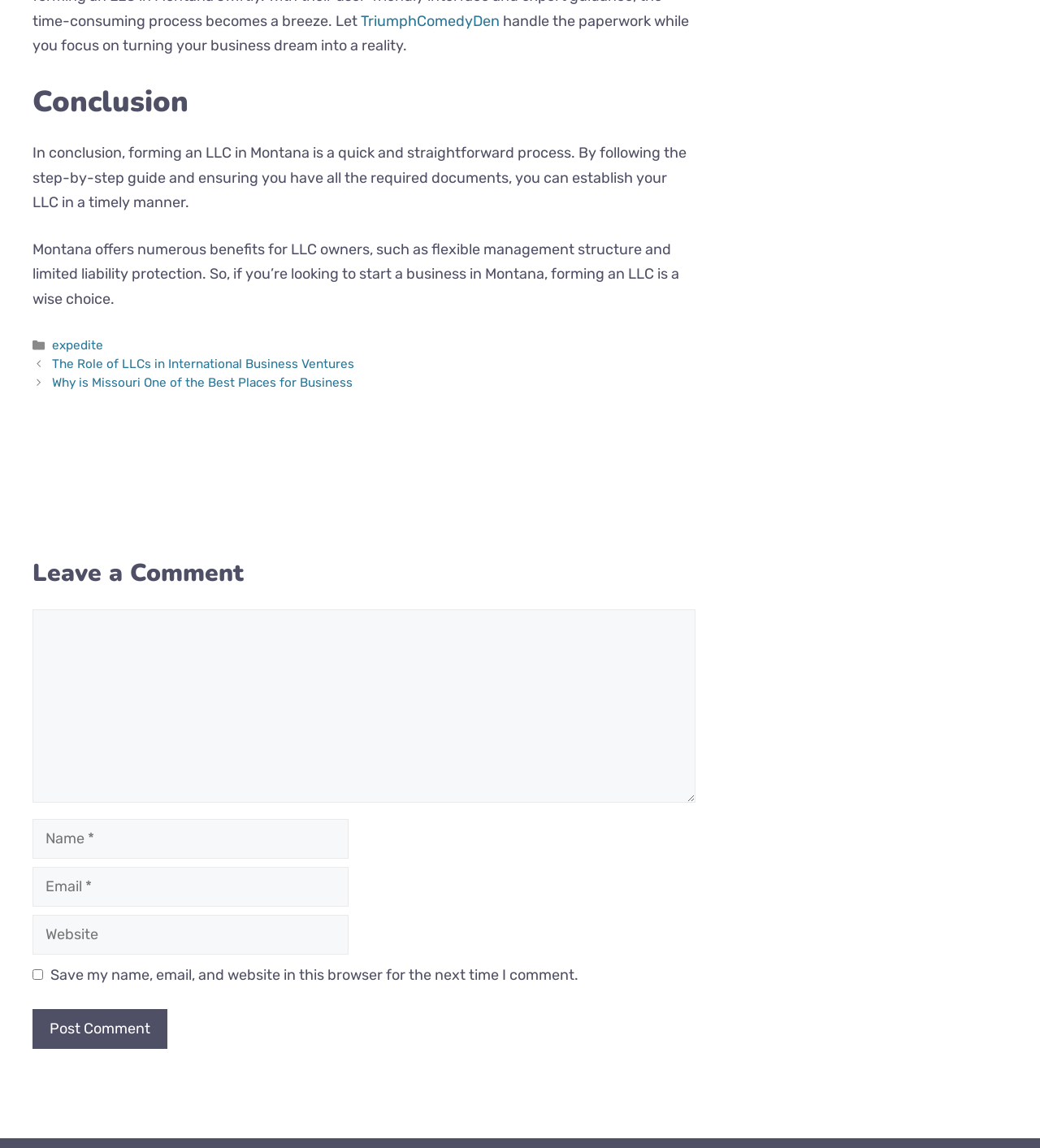Determine the bounding box coordinates of the target area to click to execute the following instruction: "Contact Andreas Respondek, Ph.D.."

None